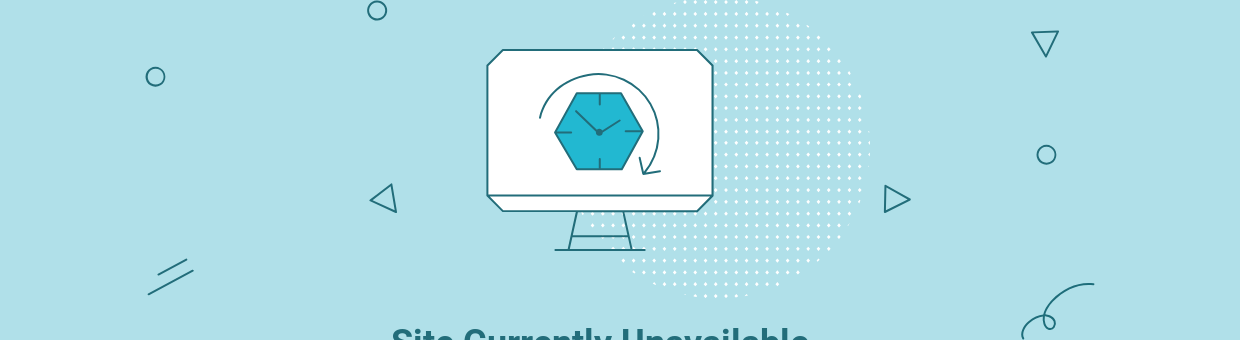Provide a brief response using a word or short phrase to this question:
What type of shapes are used in the design?

Geometric shapes